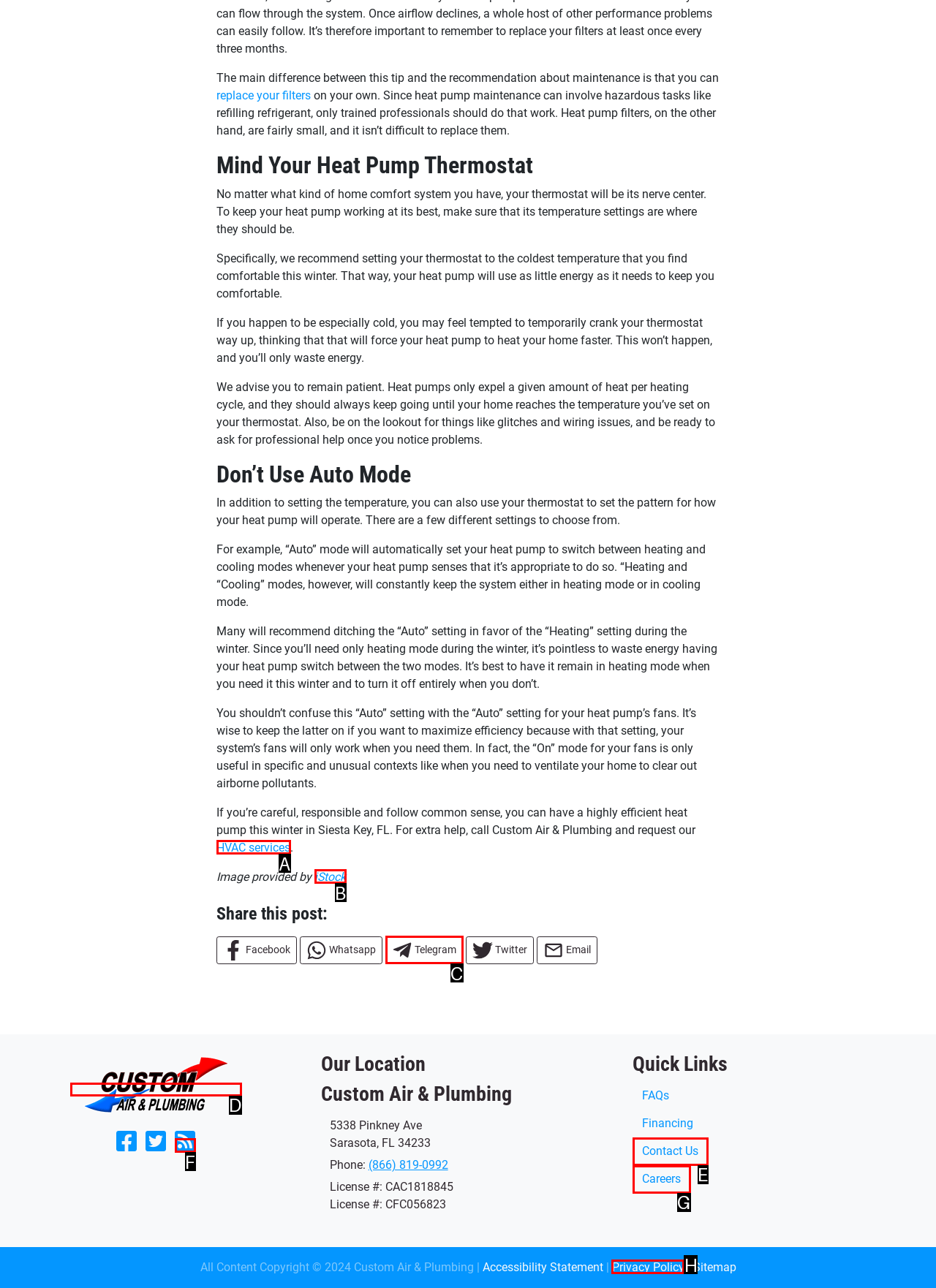Which HTML element should be clicked to fulfill the following task: Click the 'Ca&p Logo' link?
Reply with the letter of the appropriate option from the choices given.

D